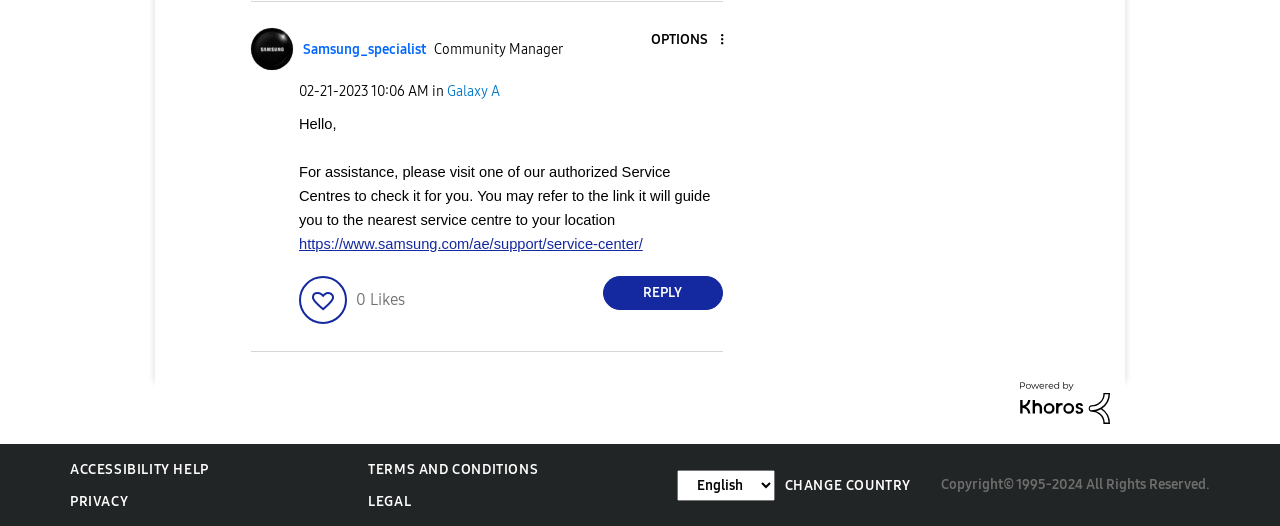How many likes does the post have?
Look at the screenshot and provide an in-depth answer.

The number of likes the post has can be found in the LayoutTable element, which contains a generic element with the text 'The total number of likes this post has received.' and a StaticText element with the text '0'.